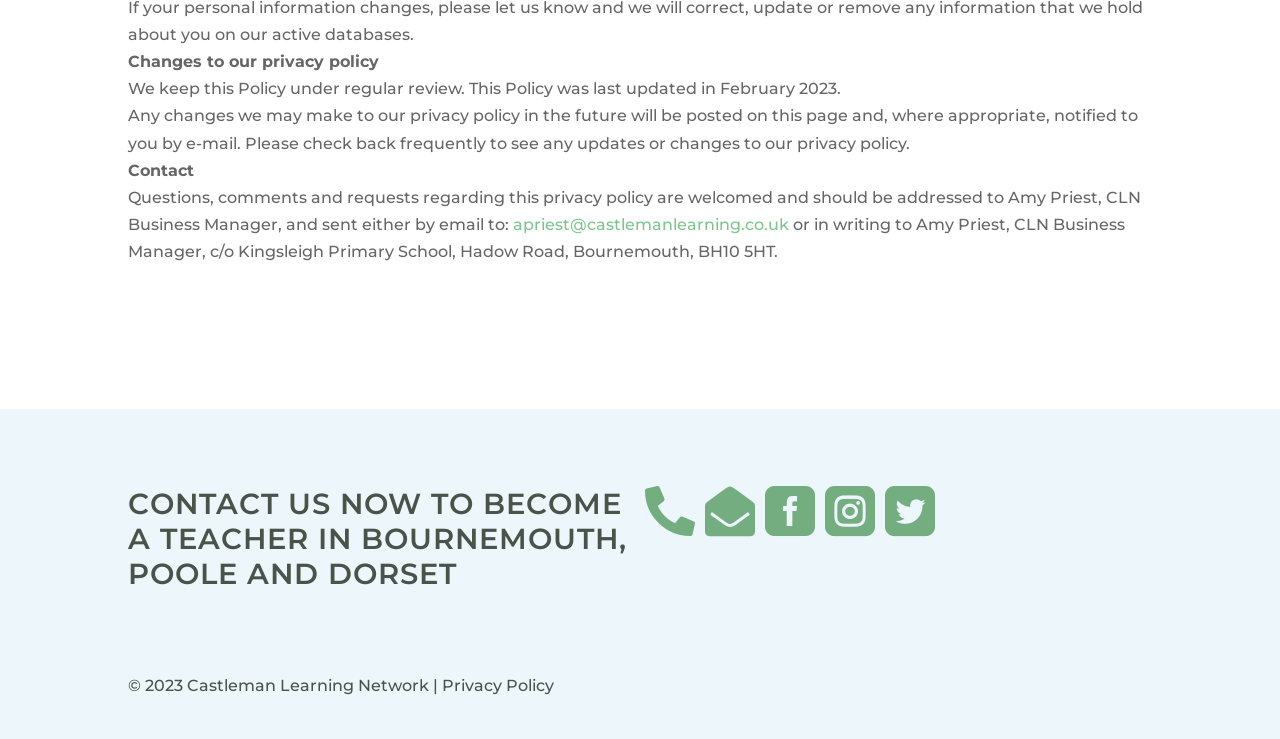Can you pinpoint the bounding box coordinates for the clickable element required for this instruction: "Get in touch with us"? The coordinates should be four float numbers between 0 and 1, i.e., [left, top, right, bottom].

[0.1, 0.658, 0.5, 0.8]